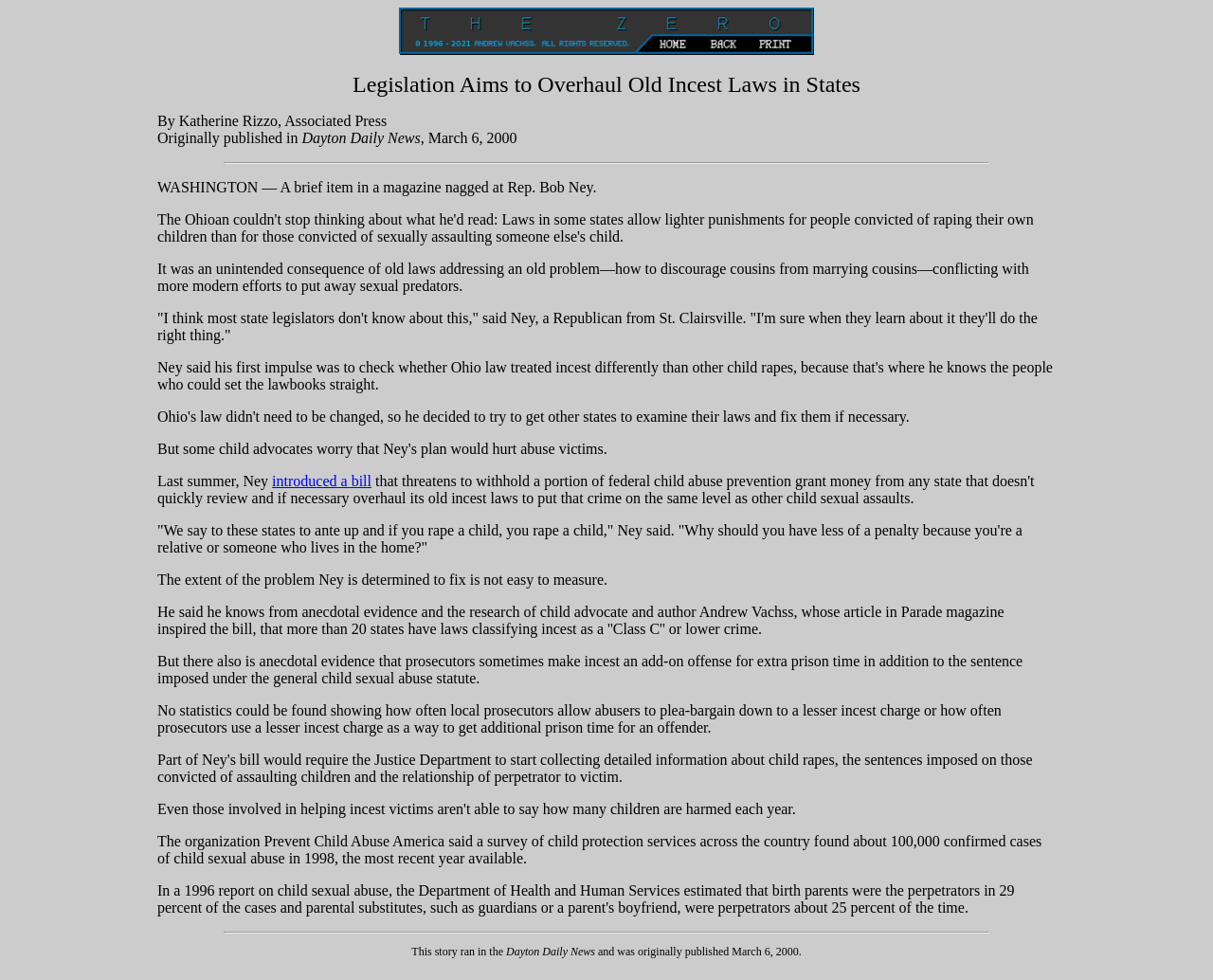Provide a thorough description of the webpage's content and layout.

The webpage is an article from the Dayton Daily News, originally published on March 6, 2000, written by Katherine Rizzo. At the top of the page, there is a header section with an image and a title "The Official Website of Andrew Vachss" on the left side, accompanied by a small amount of whitespace on the right. 

Below the header section, the main content of the article is presented in a single column. The article title "Legislation Aims to Overhaul Old Incest Laws in States" is followed by a horizontal separator line. The article is divided into multiple paragraphs, with the first paragraph starting with "WASHINGTON — A brief item in a magazine nagged at Rep. Bob Ney." 

Throughout the article, there are several paragraphs of text, with some quotes from Rep. Bob Ney and other individuals. There are no images or other multimedia elements within the article content. At the bottom of the page, there is a horizontal separator line, followed by a footer section with text indicating that the story originally ran in the Dayton Daily News and was published on March 6, 2000.